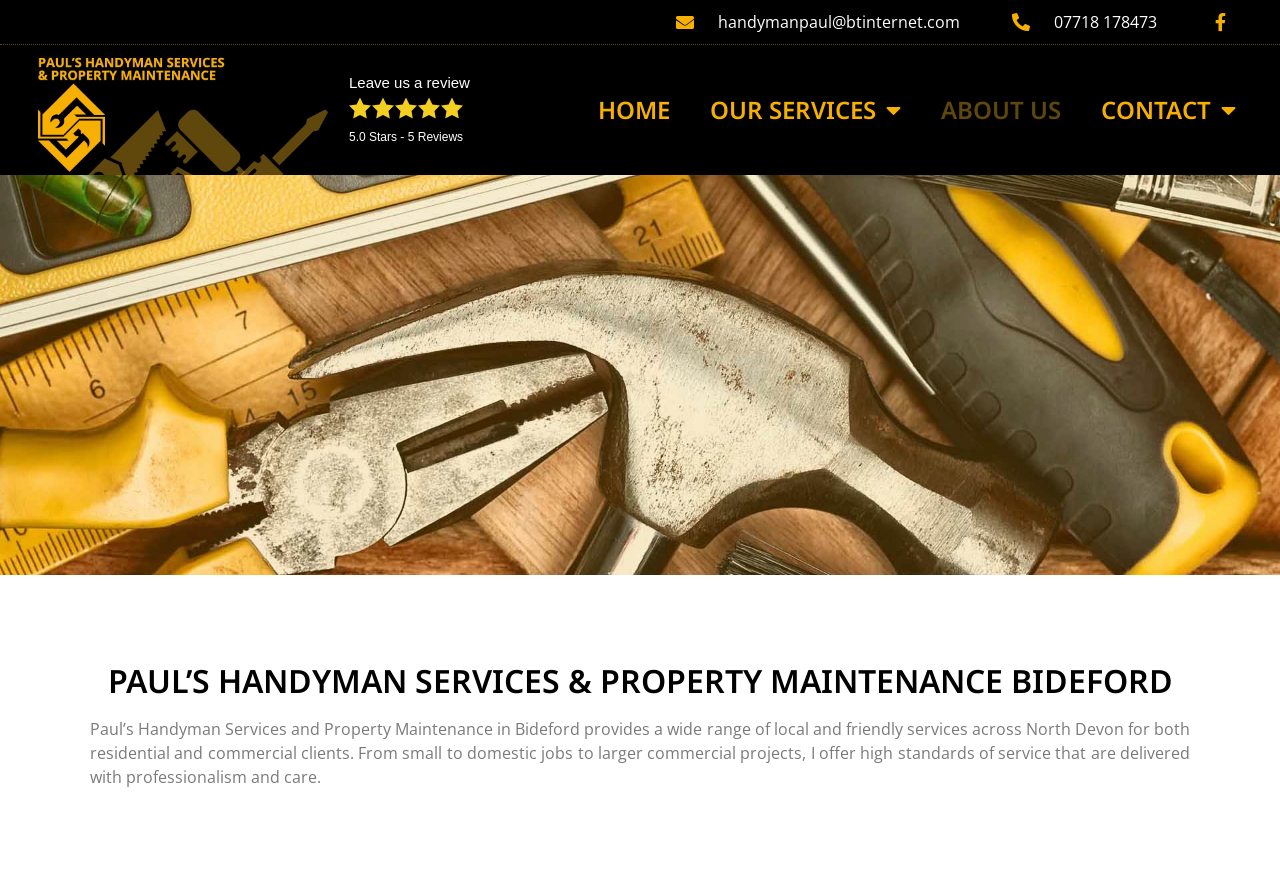Illustrate the webpage with a detailed description.

The webpage is about Paul's Handyman Services & Property Maintenance in Bideford, providing experienced and professional services for residential and commercial clients. 

At the top left, there is a logo of Paul's Handyman, which is an image. Below the logo, there are three links: an email address, a phone number, and an empty link. 

To the right of the logo, there is a section with a review rating of 5.0 stars and a call to action to leave a review. 

The main navigation menu is located below, consisting of four links: HOME, OUR SERVICES, ABOUT US, and CONTACT. The OUR SERVICES and CONTACT links have dropdown menus.

Below the navigation menu, there is a large background image that spans the entire width of the page. 

The main content of the page is divided into two sections. The first section is a heading that displays the company name and location. The second section is a paragraph of text that describes the services offered by Paul's Handyman, including the range of services, target clients, and the standards of service. This text is located at the bottom center of the page.